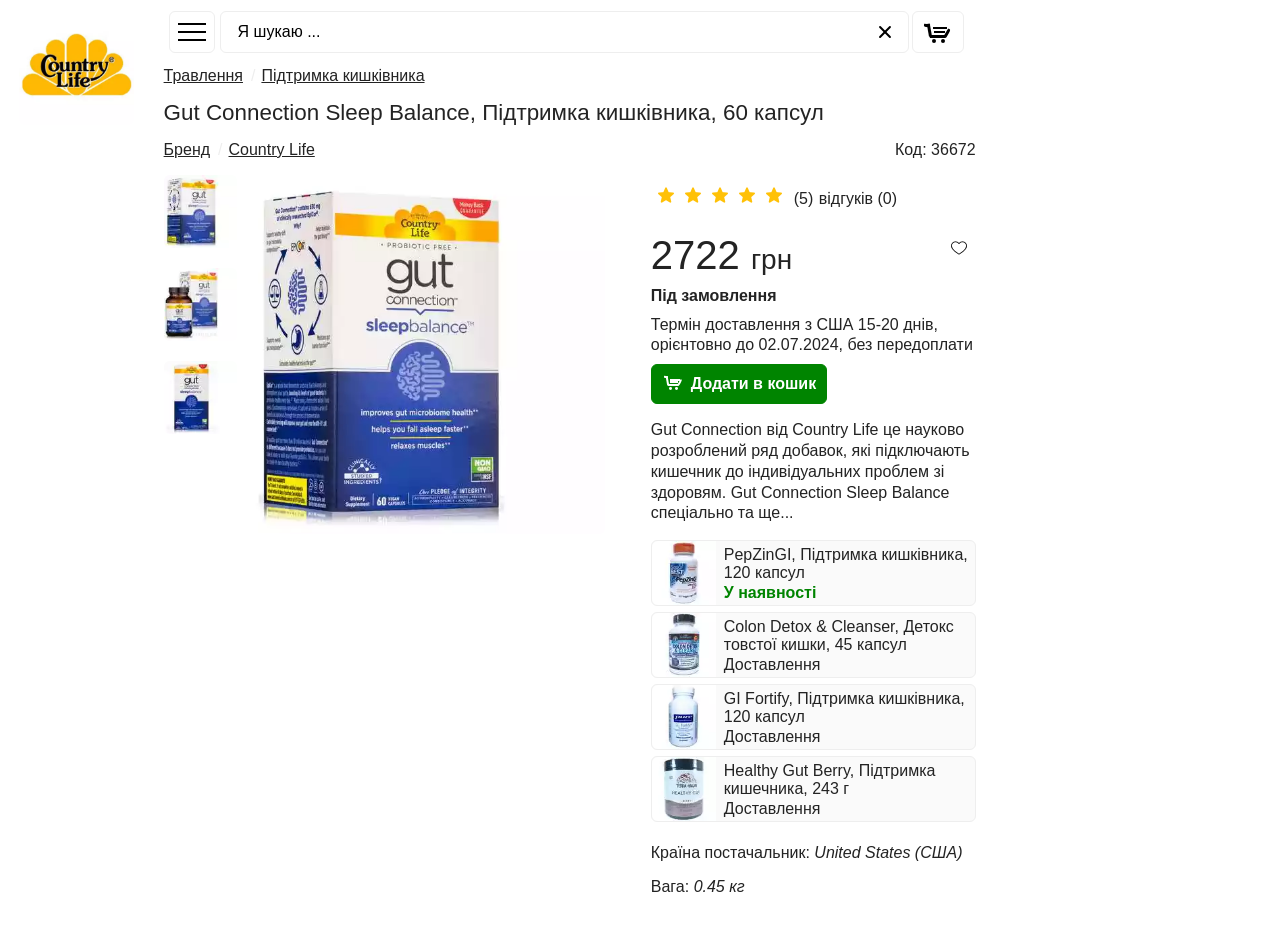From the screenshot, find the bounding box of the UI element matching this description: "title="Додати в бажання"". Supply the bounding box coordinates in the form [left, top, right, bottom], each a float between 0 and 1.

[0.733, 0.251, 0.762, 0.283]